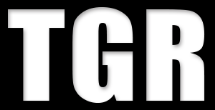Provide your answer in one word or a succinct phrase for the question: 
What is the purpose of this image?

Logo or branding element